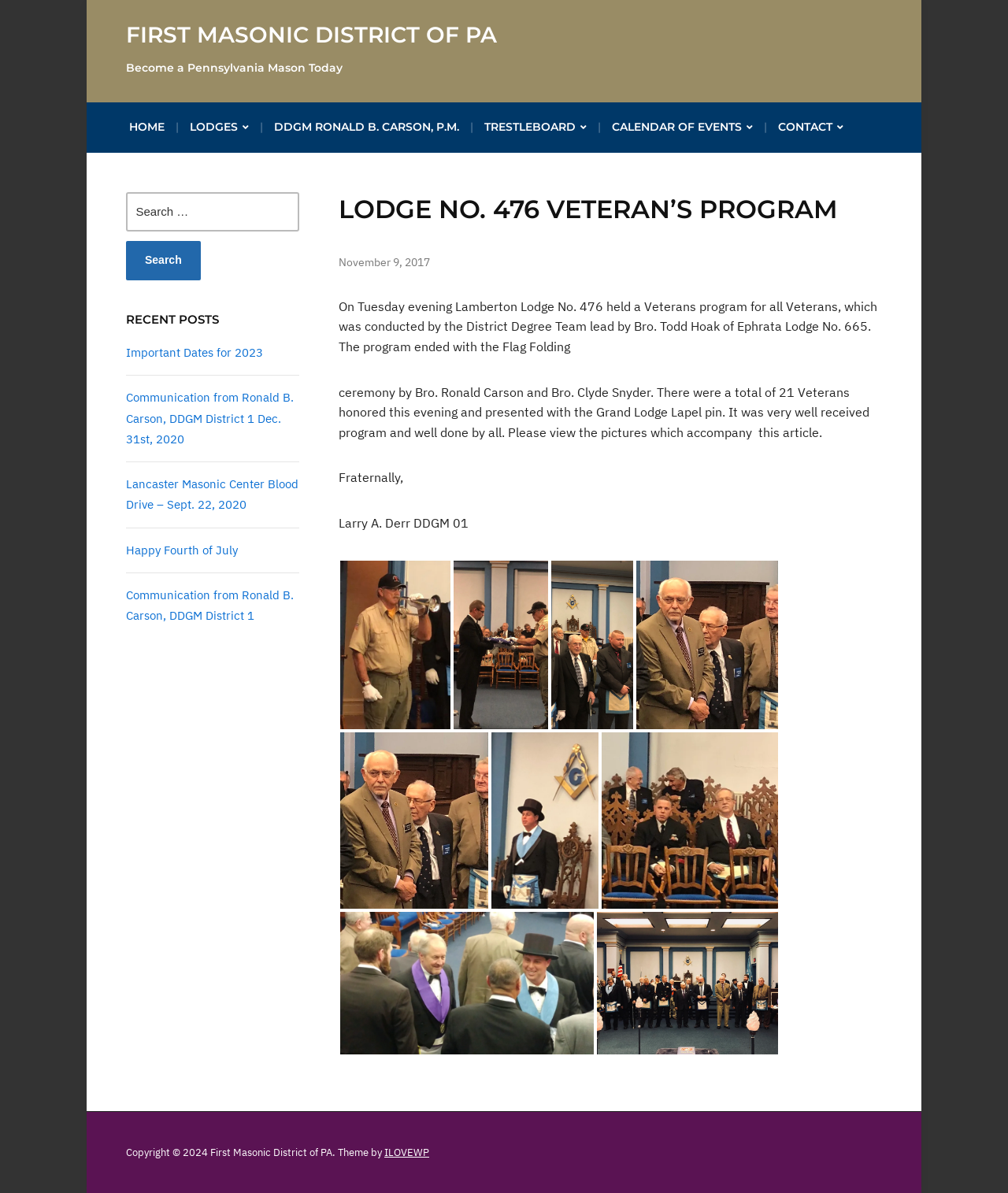Please answer the following question using a single word or phrase: 
How many veterans were honored in the program?

21